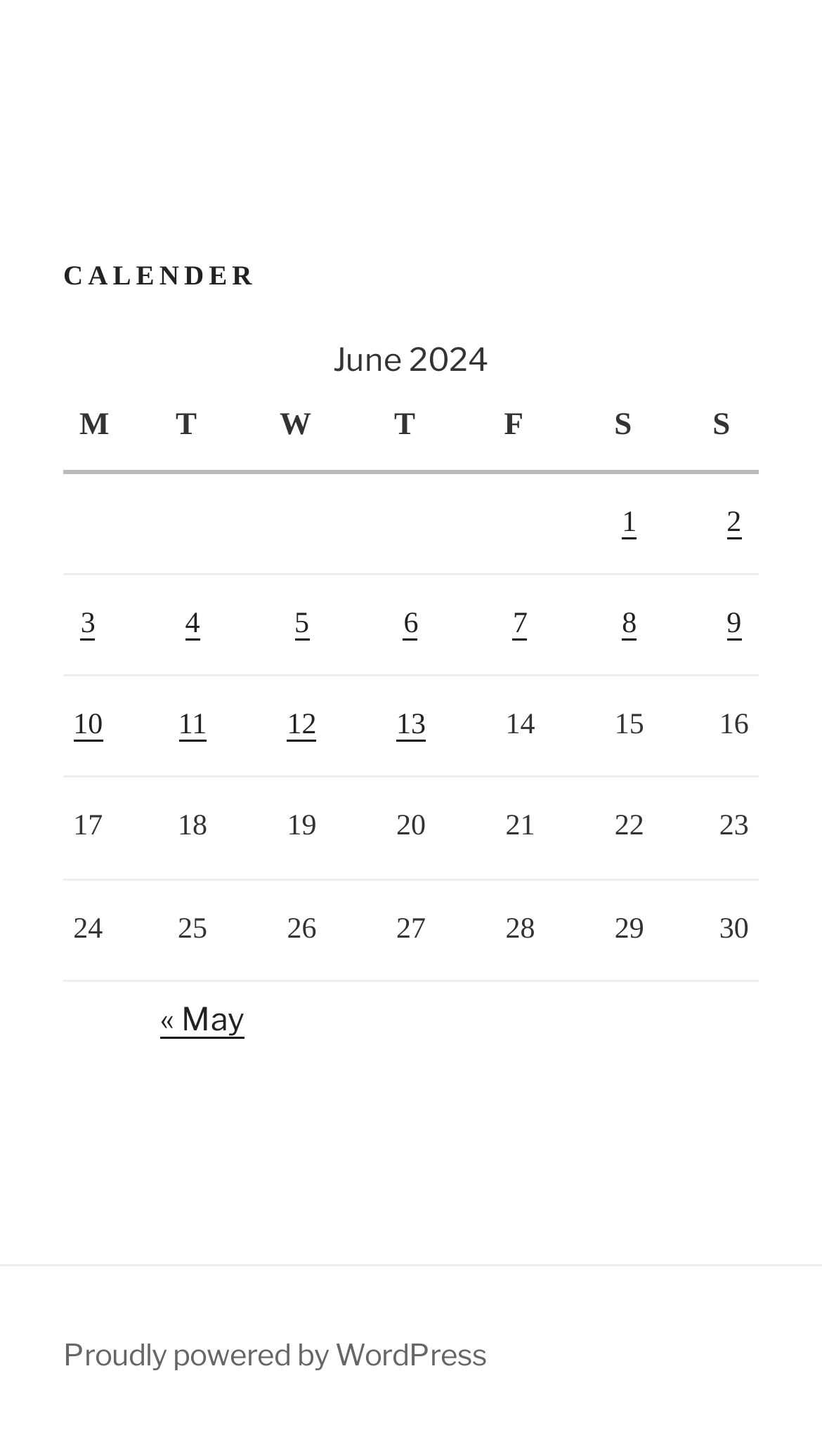Use a single word or phrase to answer the question:
What is the previous month?

May